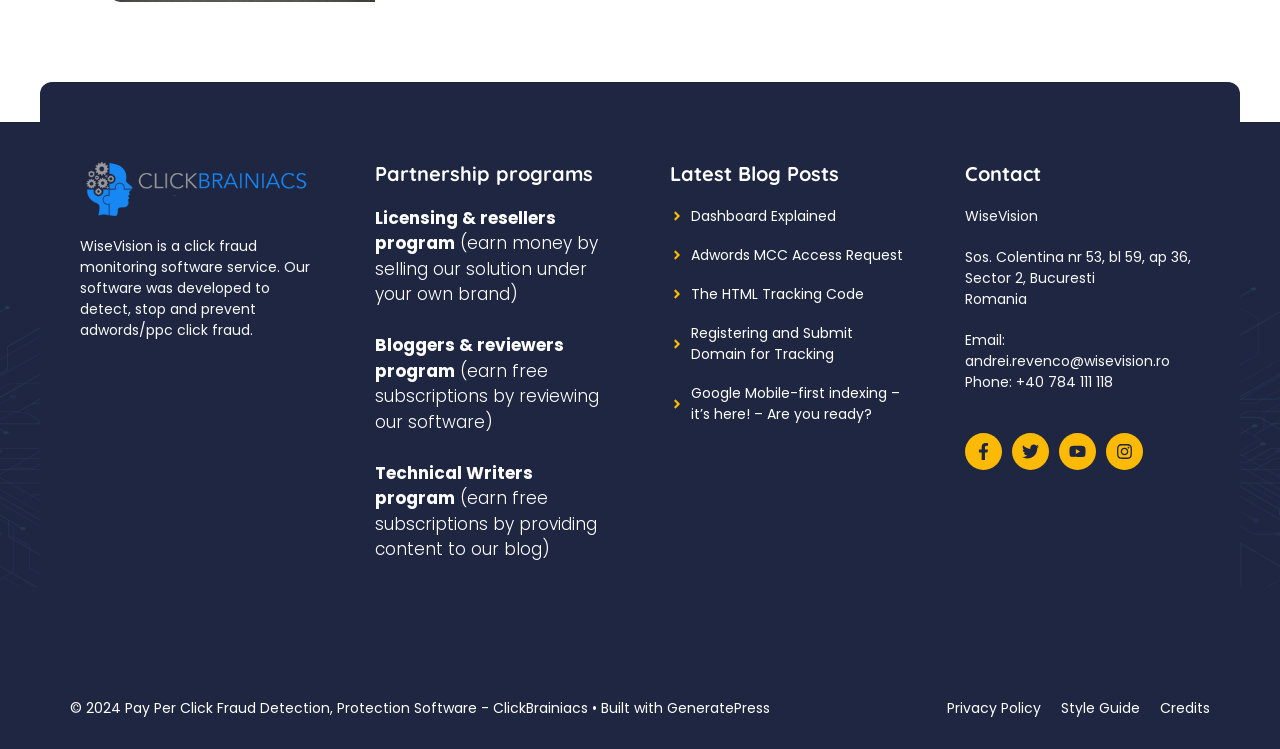Find the bounding box coordinates for the HTML element specified by: "Adwords MCC Access Request".

[0.54, 0.327, 0.705, 0.354]